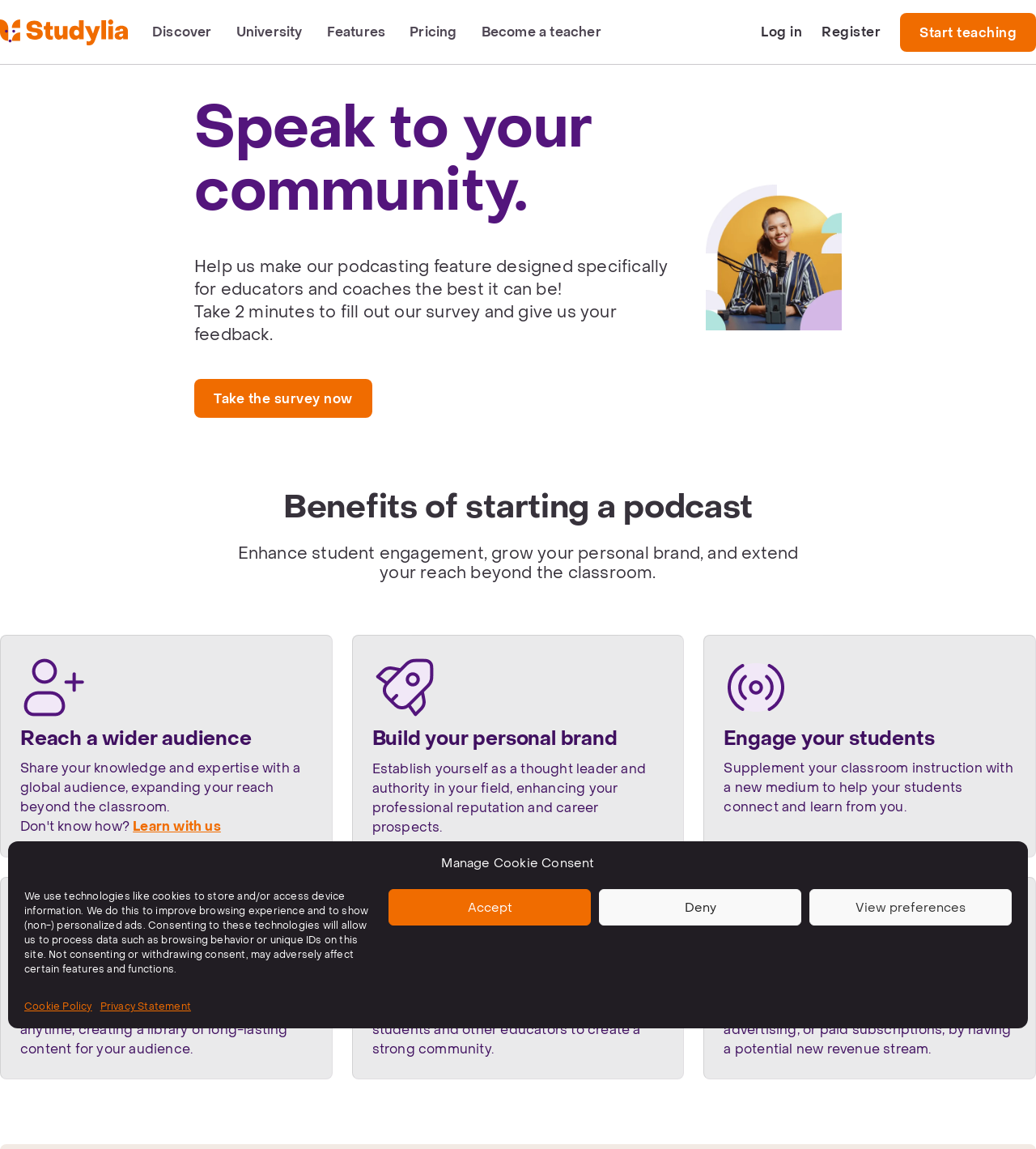Identify the bounding box coordinates of the element to click to follow this instruction: 'Log in'. Ensure the coordinates are four float values between 0 and 1, provided as [left, top, right, bottom].

[0.734, 0.011, 0.774, 0.045]